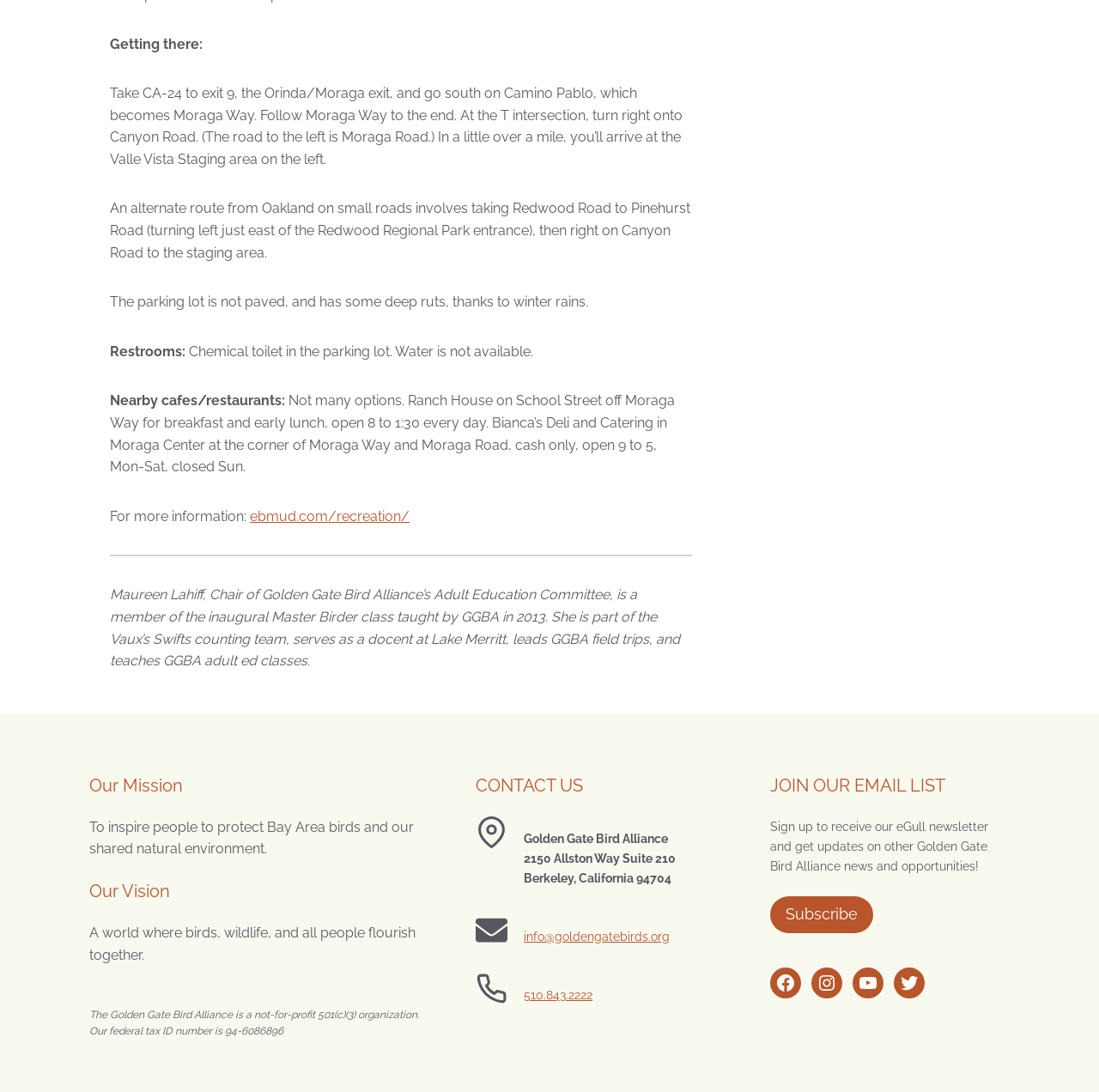Could you provide the bounding box coordinates for the portion of the screen to click to complete this instruction: "view job opportunities"?

None